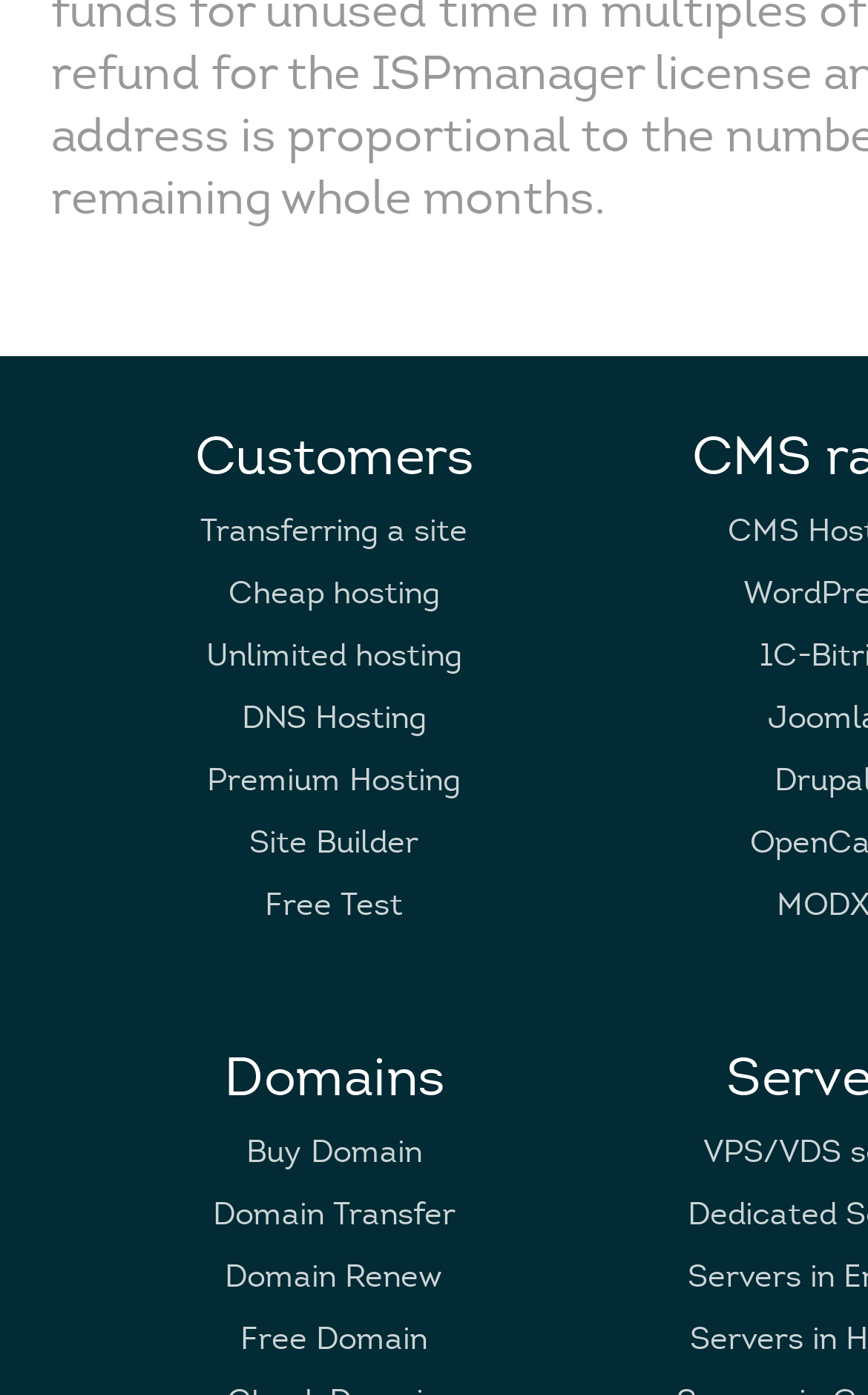Predict the bounding box of the UI element based on the description: "Free Test". The coordinates should be four float numbers between 0 and 1, formatted as [left, top, right, bottom].

[0.305, 0.556, 0.464, 0.584]